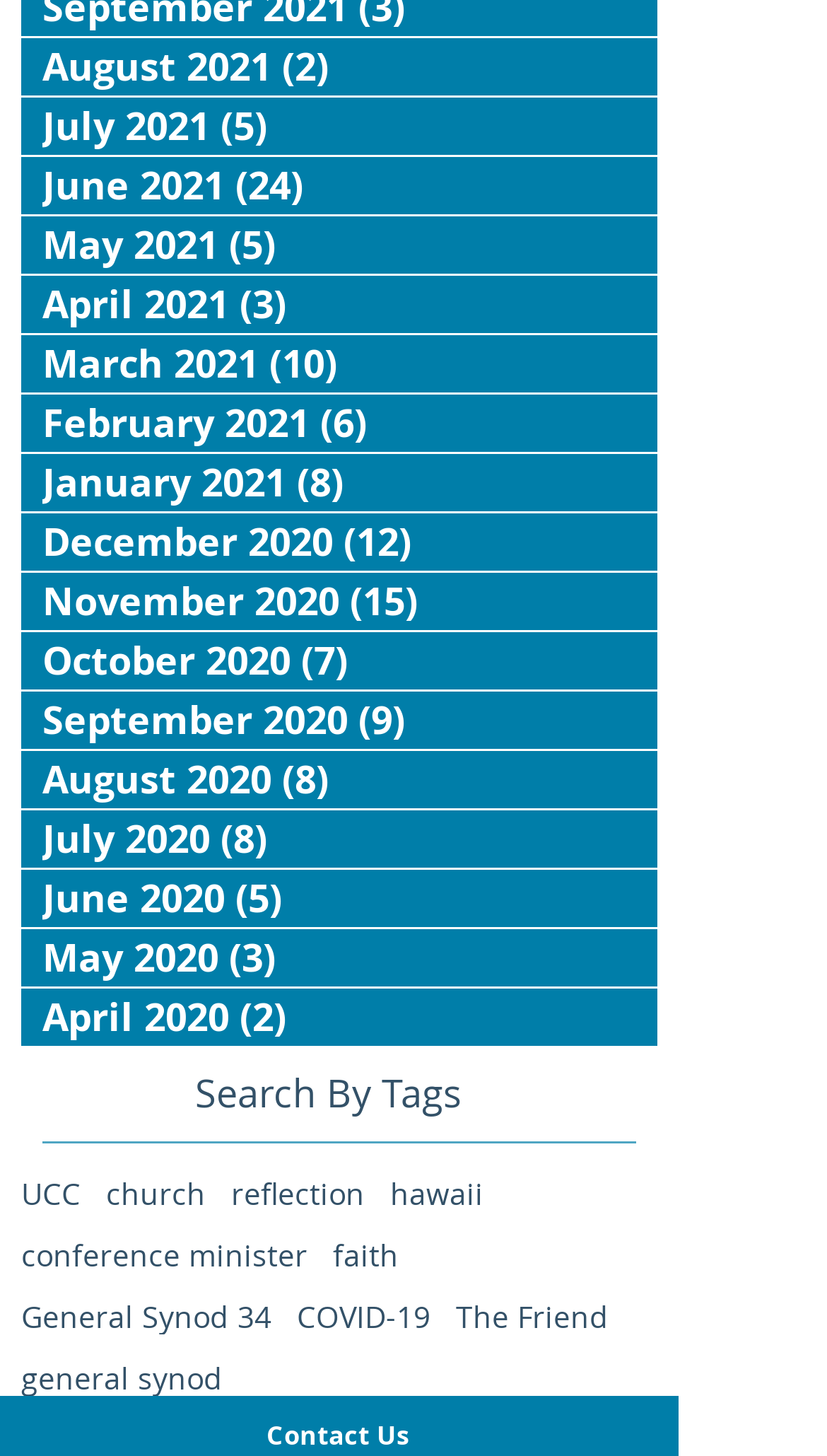Please find the bounding box coordinates of the section that needs to be clicked to achieve this instruction: "Contact Us".

[0.322, 0.973, 0.496, 0.998]